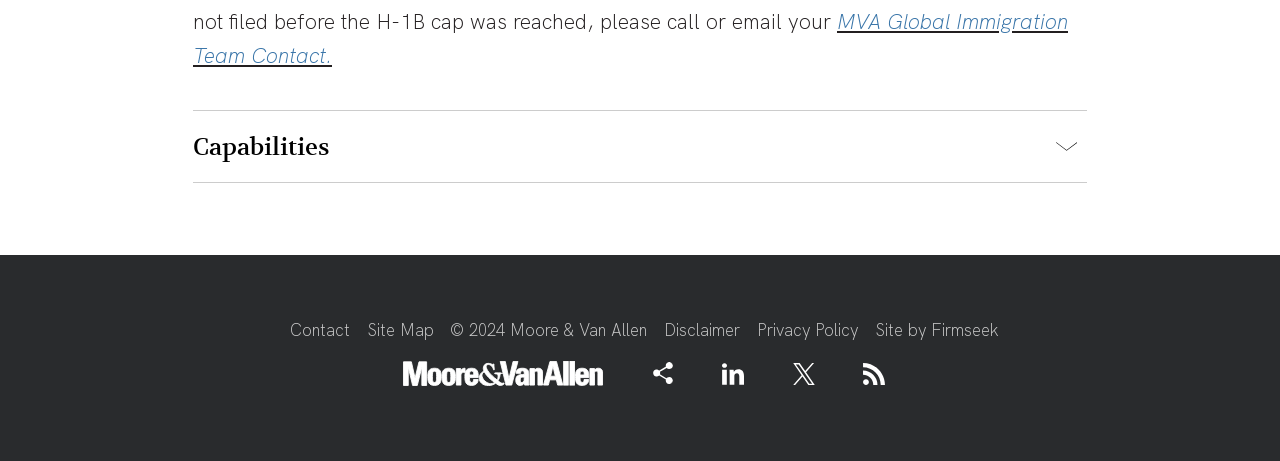Identify the bounding box coordinates for the region of the element that should be clicked to carry out the instruction: "Contact the MVA Global Immigration Team". The bounding box coordinates should be four float numbers between 0 and 1, i.e., [left, top, right, bottom].

[0.151, 0.018, 0.834, 0.149]